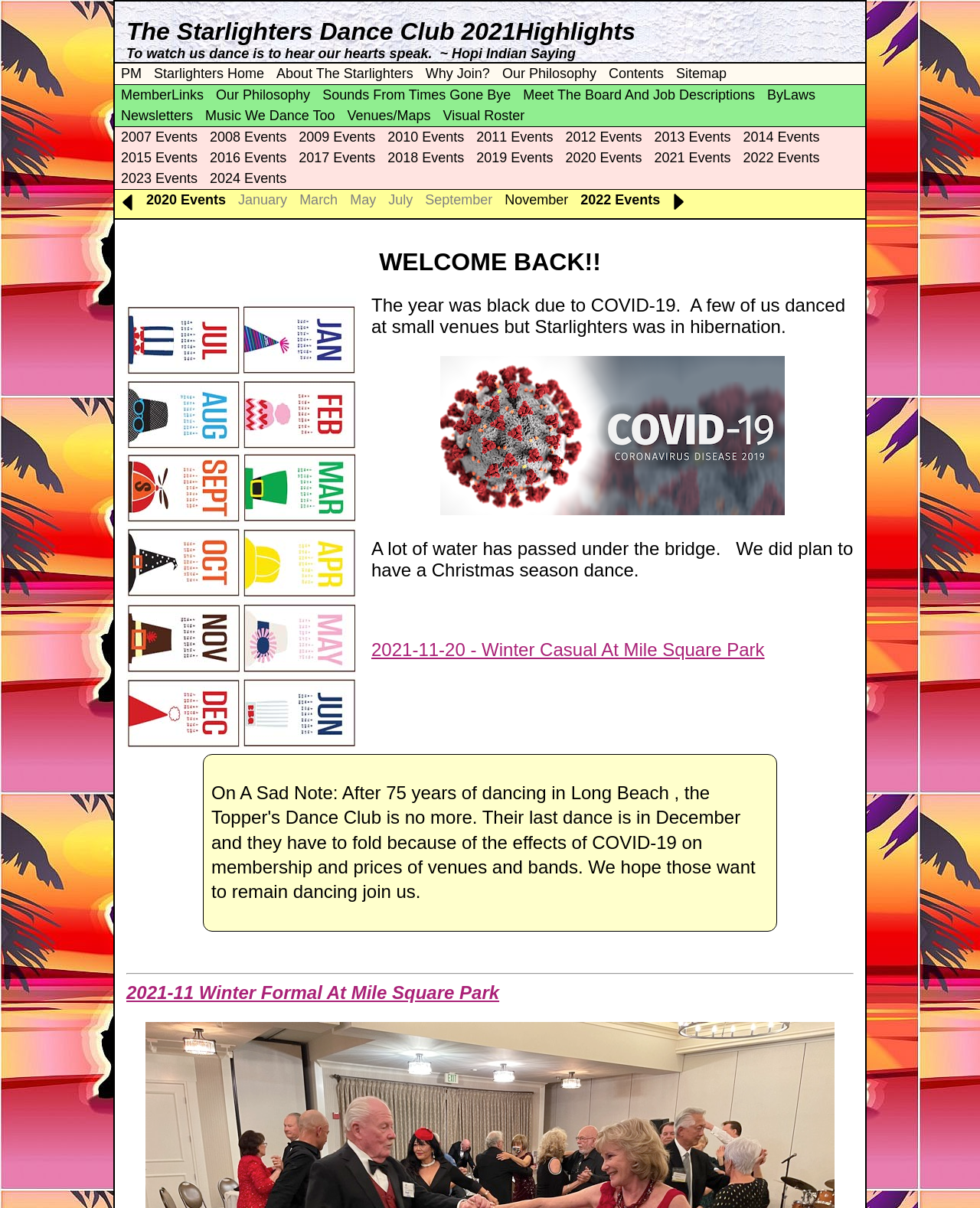Identify the bounding box coordinates of the region that should be clicked to execute the following instruction: "Read the '2021-11 Winter Formal At Mile Square Park' article".

[0.129, 0.813, 0.509, 0.83]